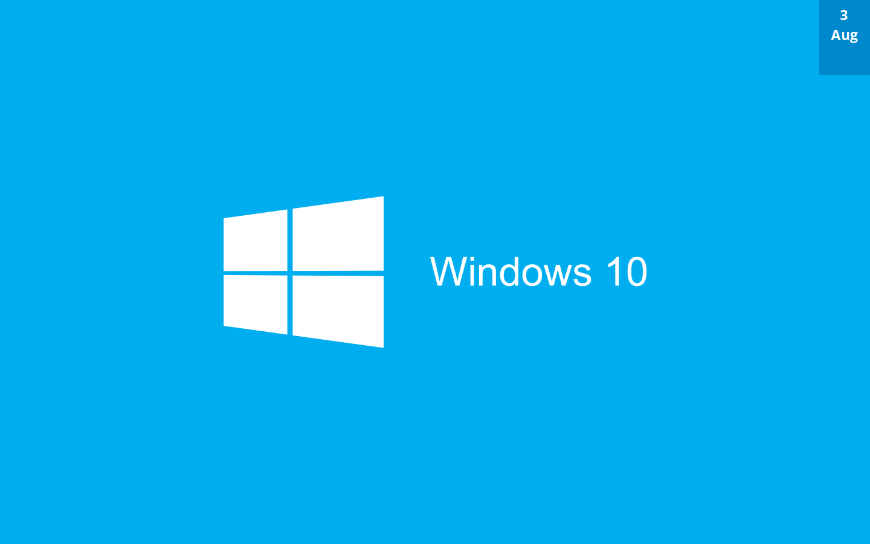What is the symbol featured in the Windows 10 logo?
Please answer the question with a detailed and comprehensive explanation.

The caption describes the Windows 10 logo as featuring the 'recognizable four-pane window symbol', which is a distinctive element of the logo.